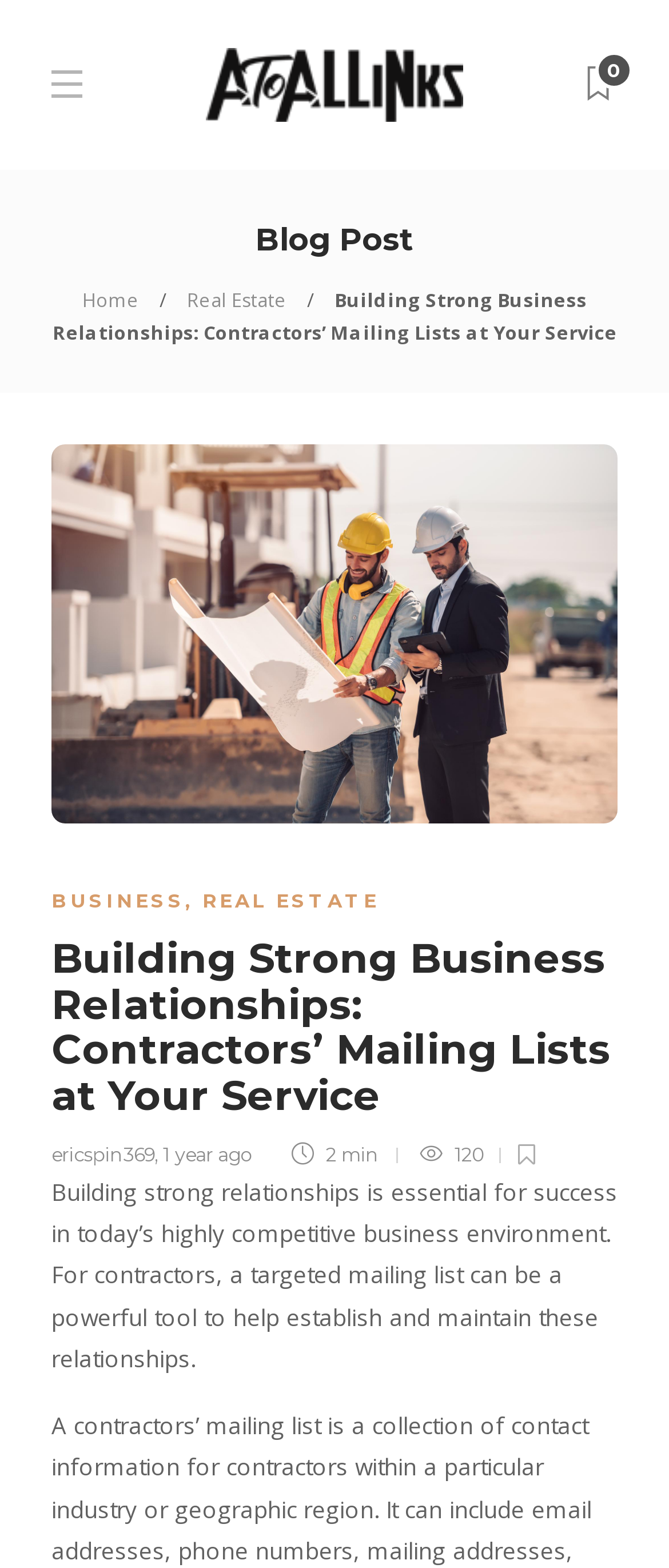Using the description "Real Estate", predict the bounding box of the relevant HTML element.

[0.303, 0.567, 0.567, 0.582]